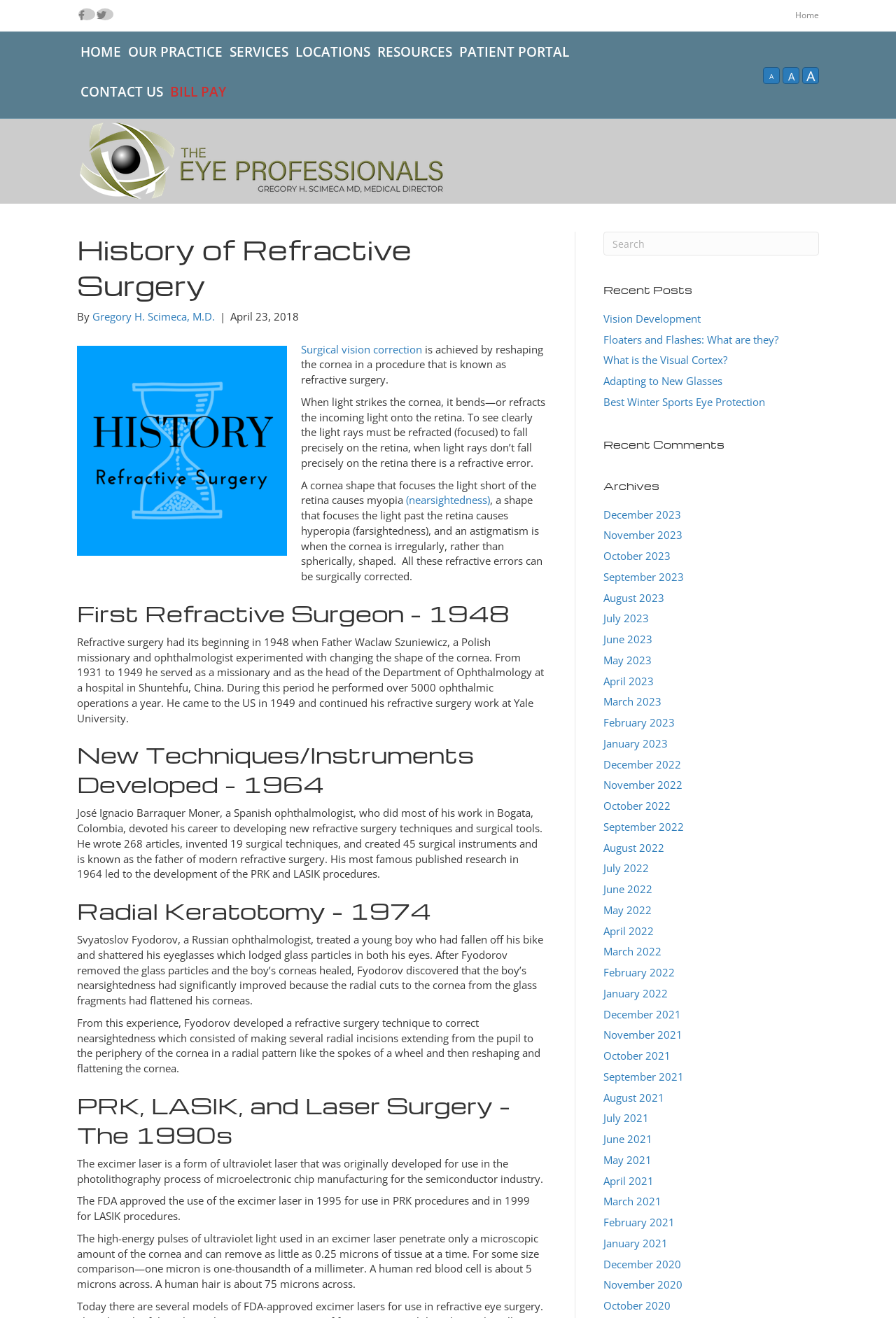How many radial incisions are made in the cornea in radial keratotomy?
Based on the image content, provide your answer in one word or a short phrase.

Several